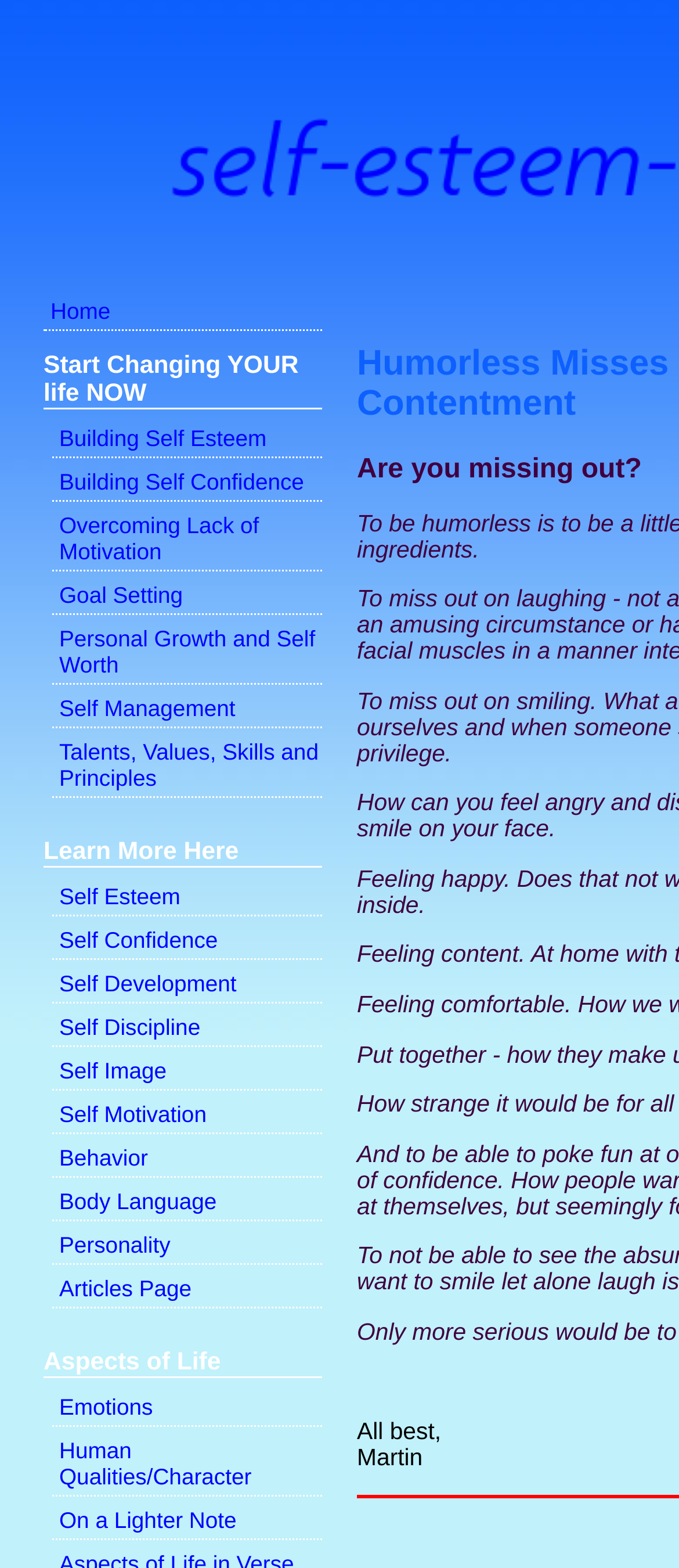Please determine the bounding box coordinates of the element to click on in order to accomplish the following task: "Click on the 'Home' link". Ensure the coordinates are four float numbers ranging from 0 to 1, i.e., [left, top, right, bottom].

[0.064, 0.187, 0.474, 0.211]